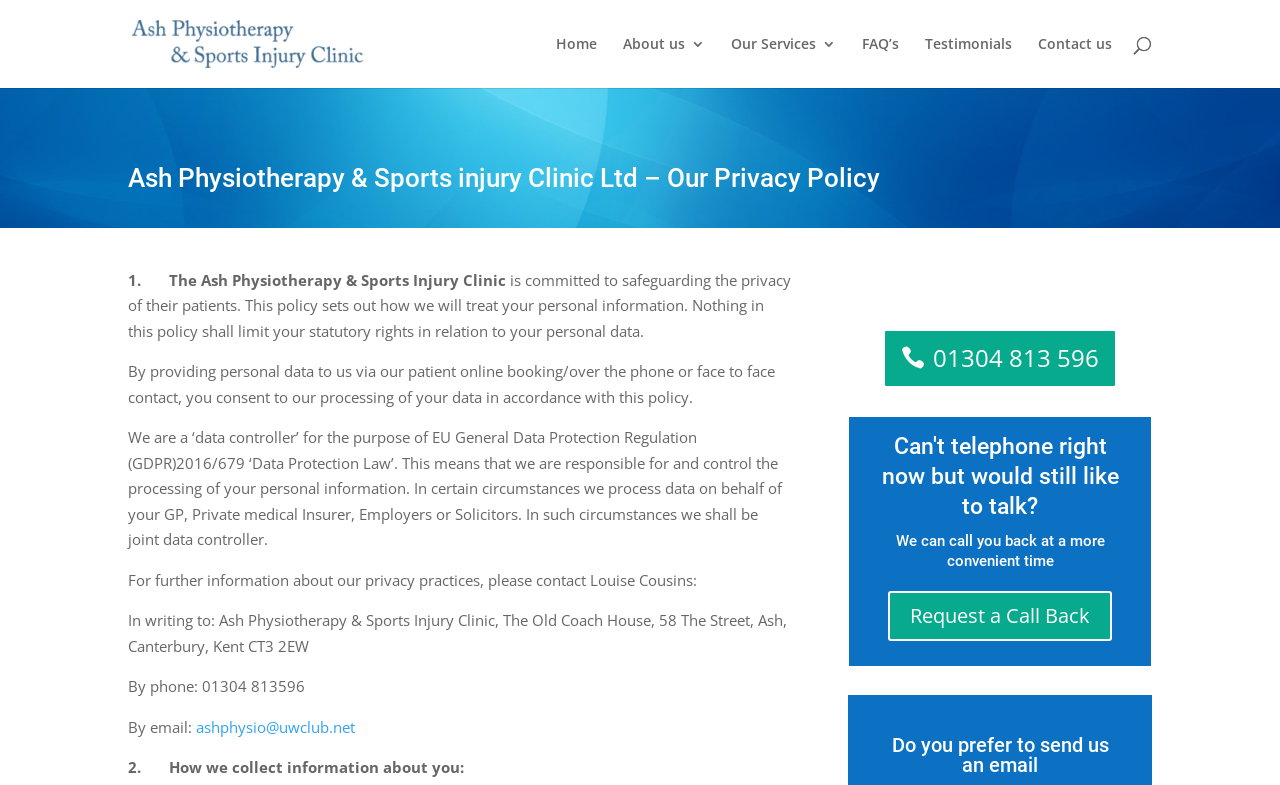Bounding box coordinates are given in the format (top-left x, top-left y, bottom-right x, bottom-right y). All values should be floating point numbers between 0 and 1. Provide the bounding box coordinate for the UI element described as: ashphysio@uwclub.net

[0.153, 0.913, 0.277, 0.939]